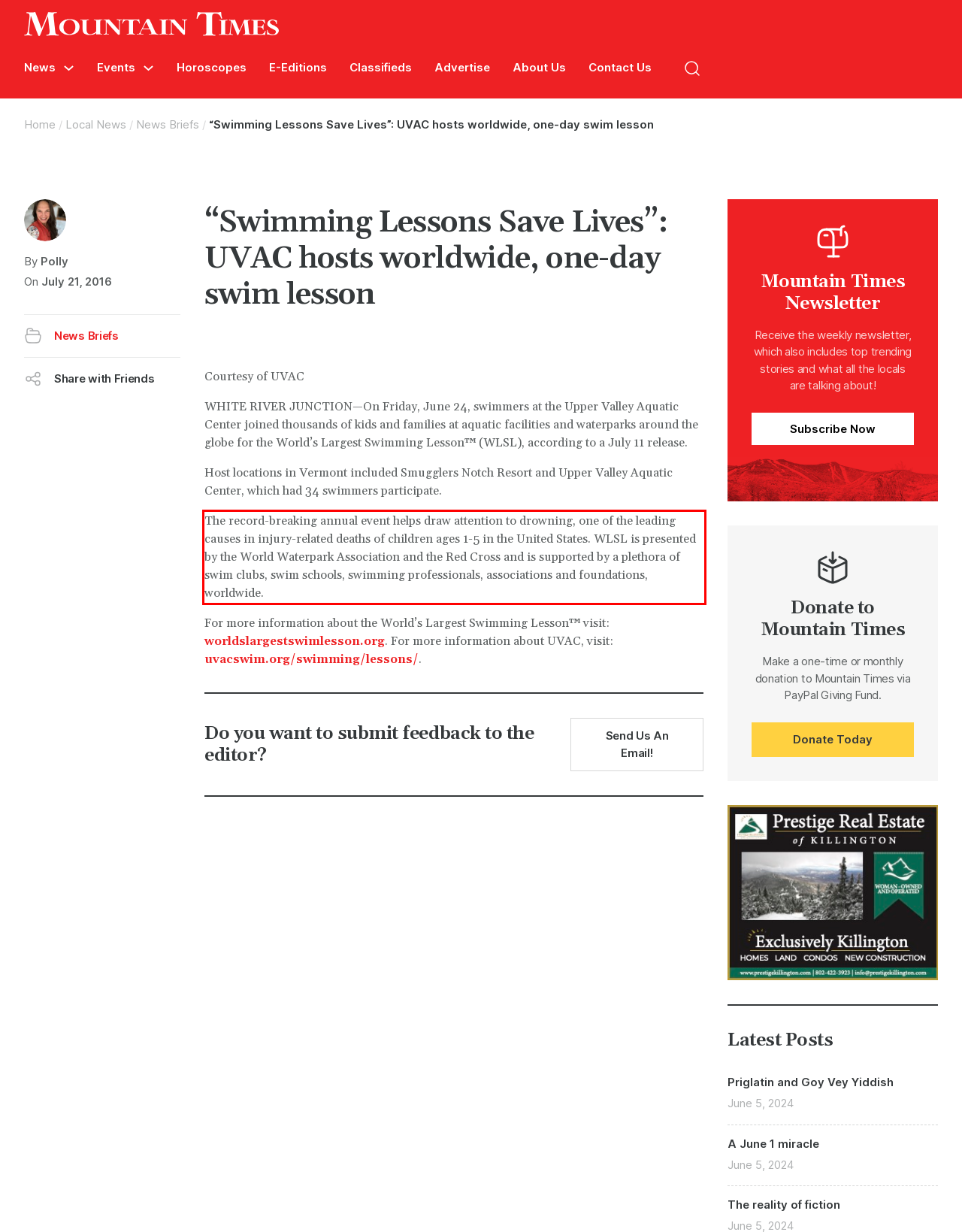You are provided with a screenshot of a webpage that includes a red bounding box. Extract and generate the text content found within the red bounding box.

The record-breaking annual event helps draw attention to drowning, one of the leading causes in injury-related deaths of children ages 1-5 in the United States. WLSL is presented by the World Waterpark Association and the Red Cross and is supported by a plethora of swim clubs, swim schools, swimming professionals, associations and foundations, worldwide.